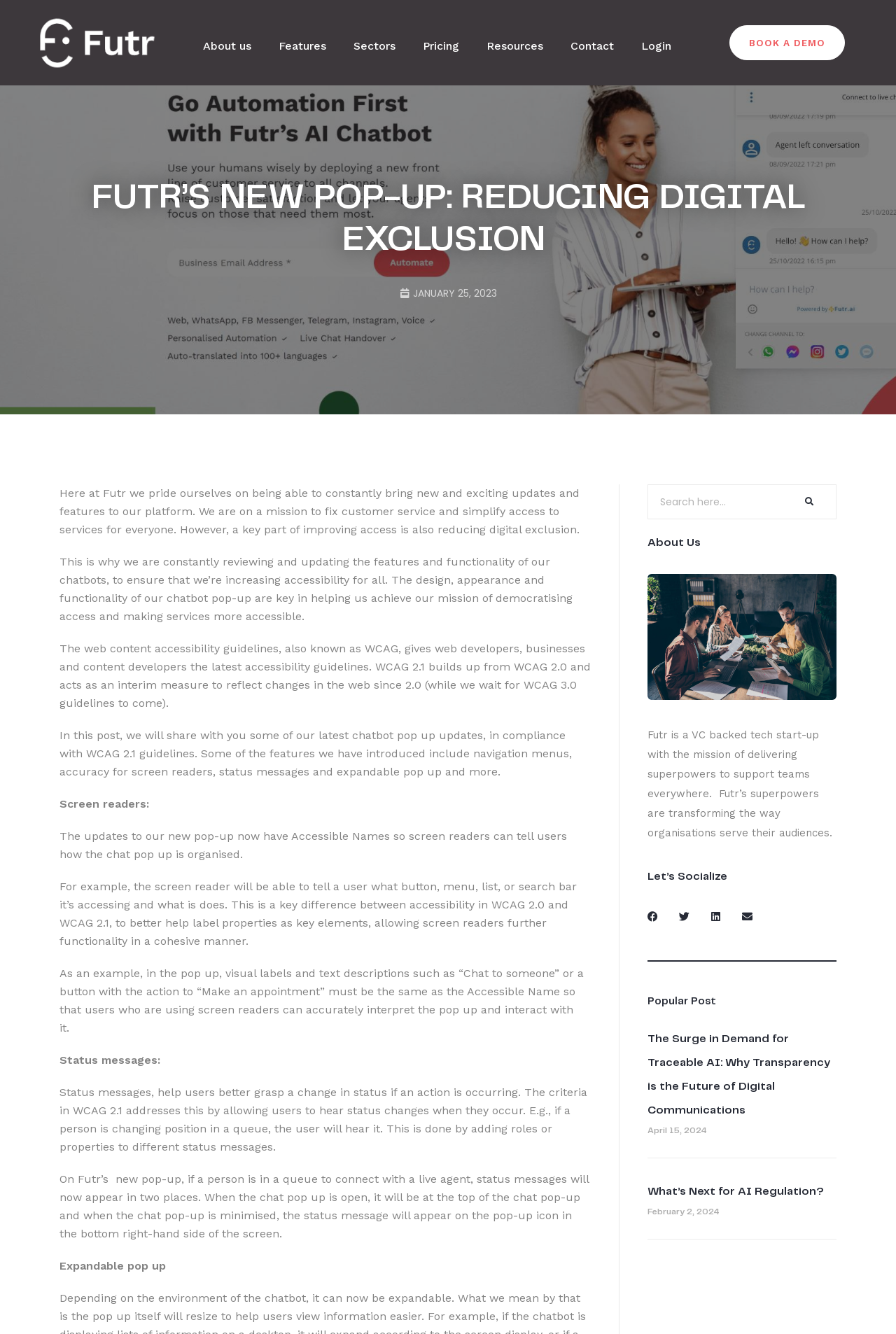Provide a brief response to the question below using a single word or phrase: 
What is the feature of the new pop-up for screen readers?

Accessible Names